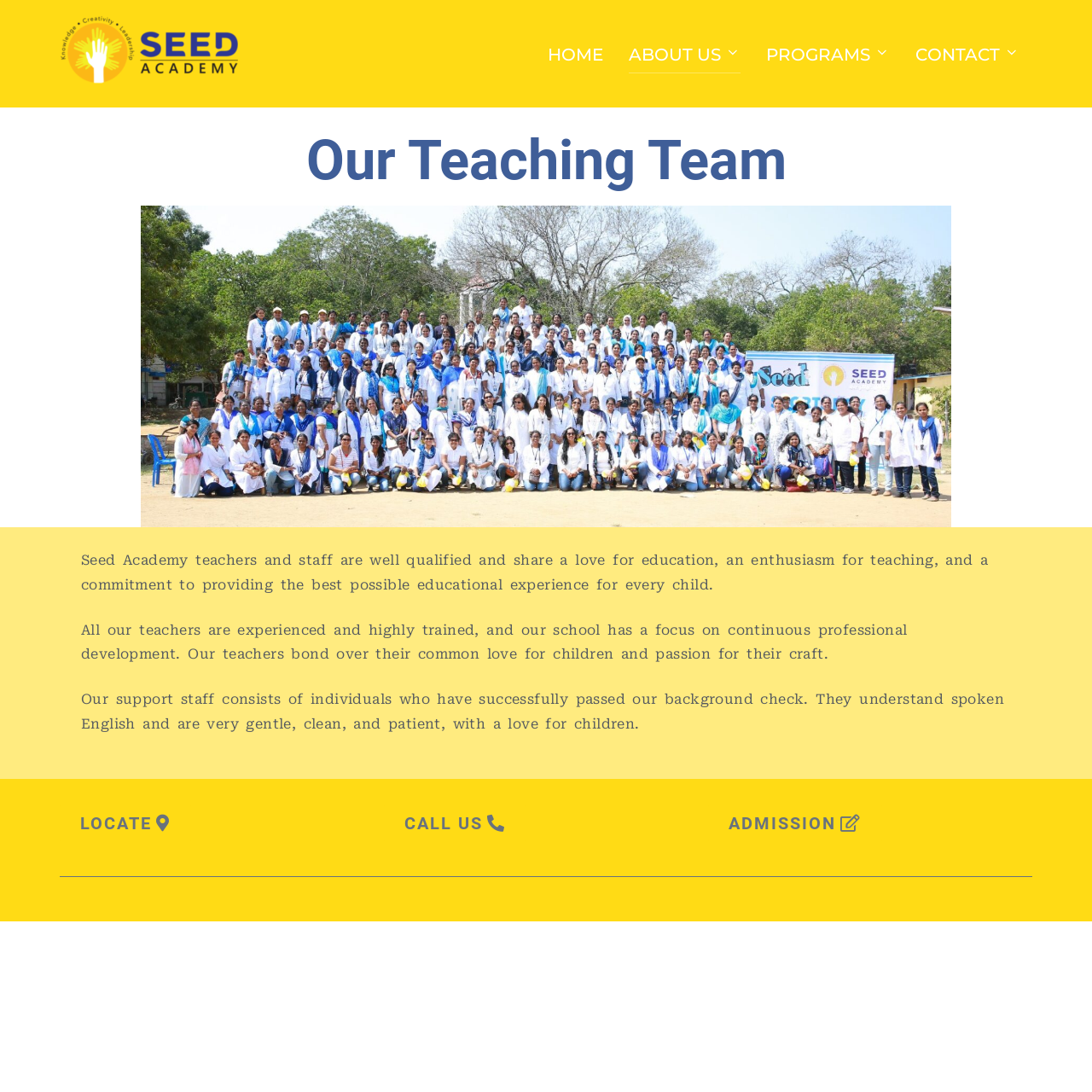Determine the bounding box coordinates of the clickable region to follow the instruction: "go to home page".

[0.502, 0.031, 0.552, 0.067]